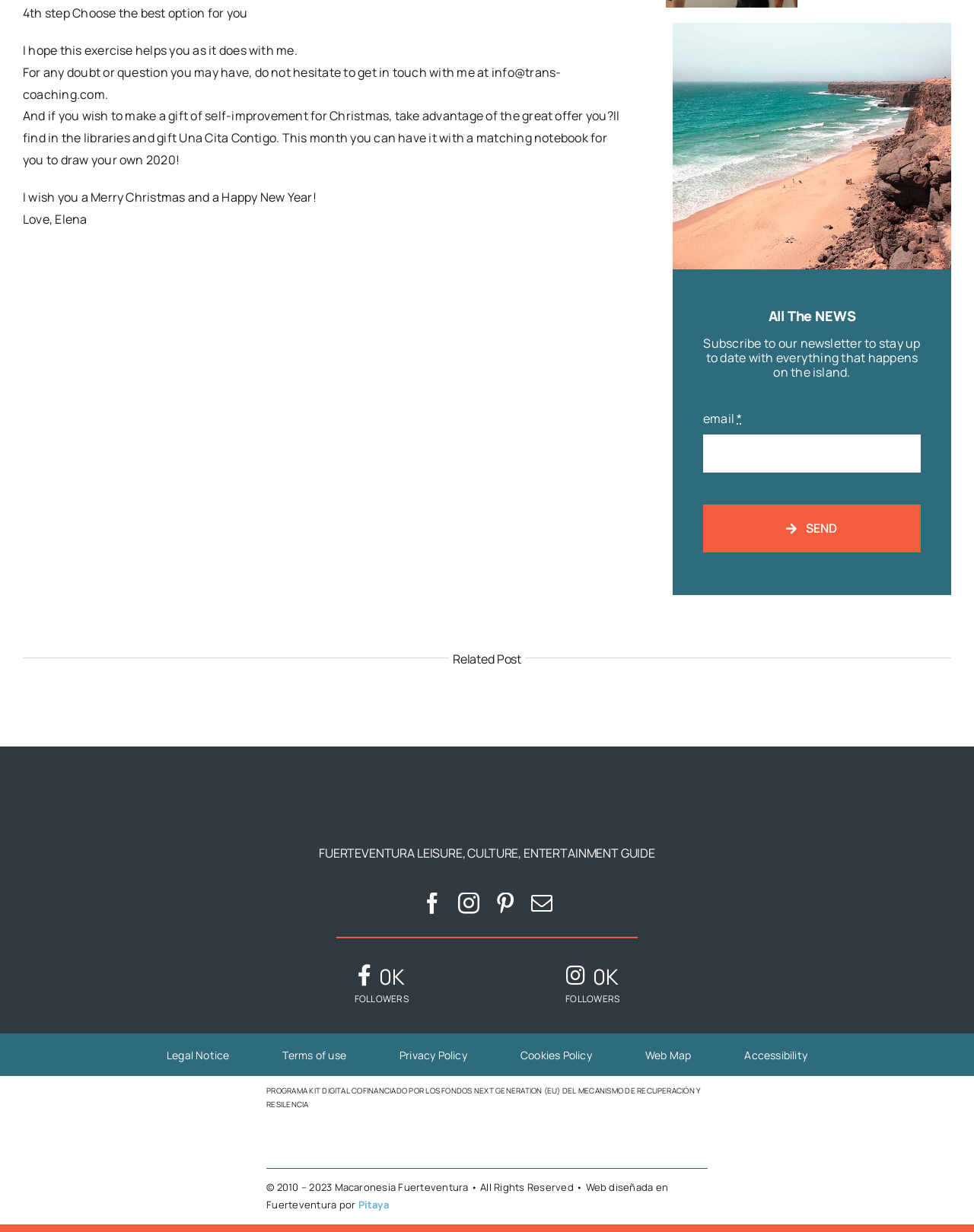Find the bounding box coordinates of the area to click in order to follow the instruction: "Read the Legal Notice".

[0.163, 0.839, 0.243, 0.873]